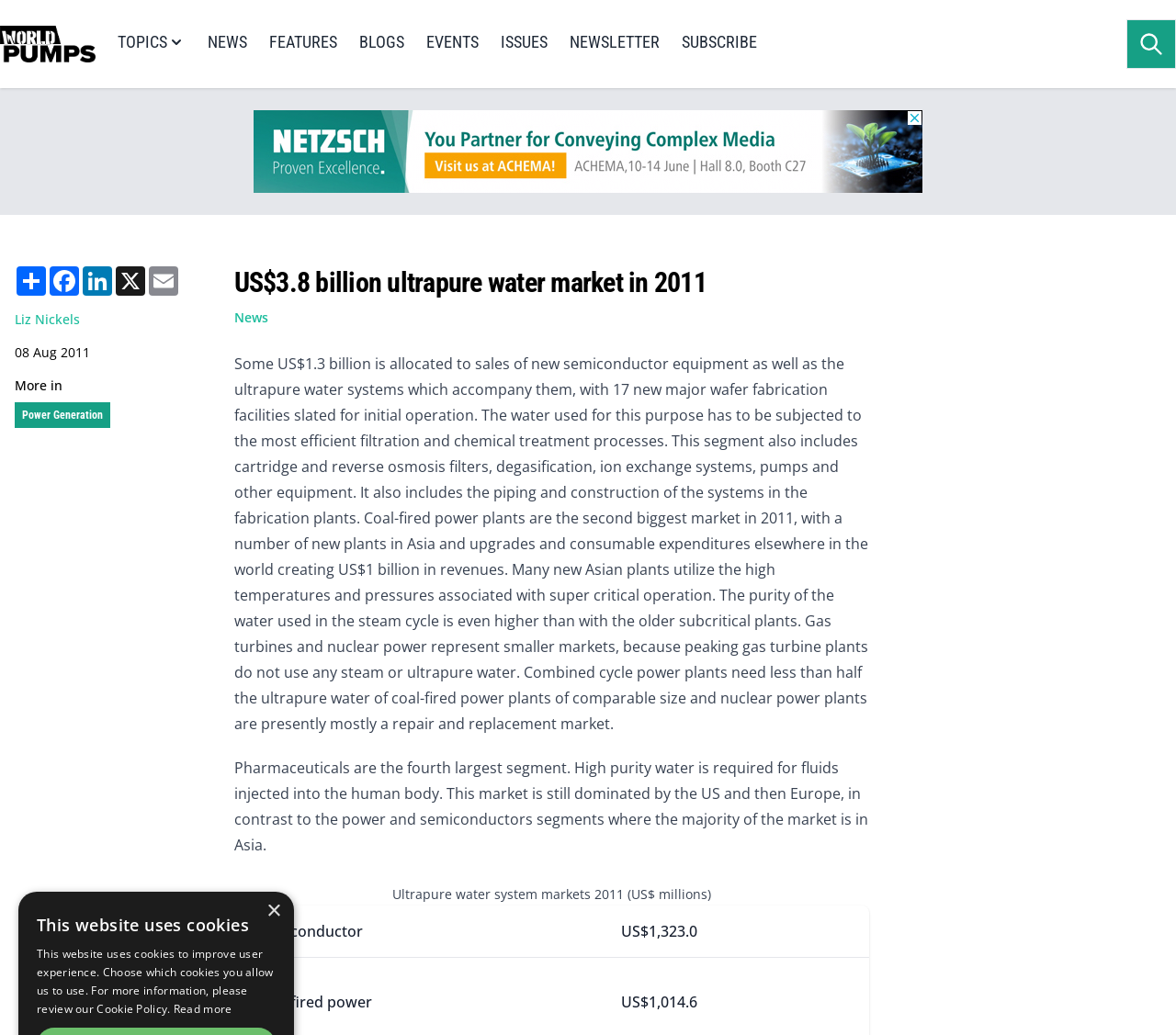Find the bounding box coordinates for the area that should be clicked to accomplish the instruction: "Go to NEWS".

[0.177, 0.021, 0.21, 0.064]